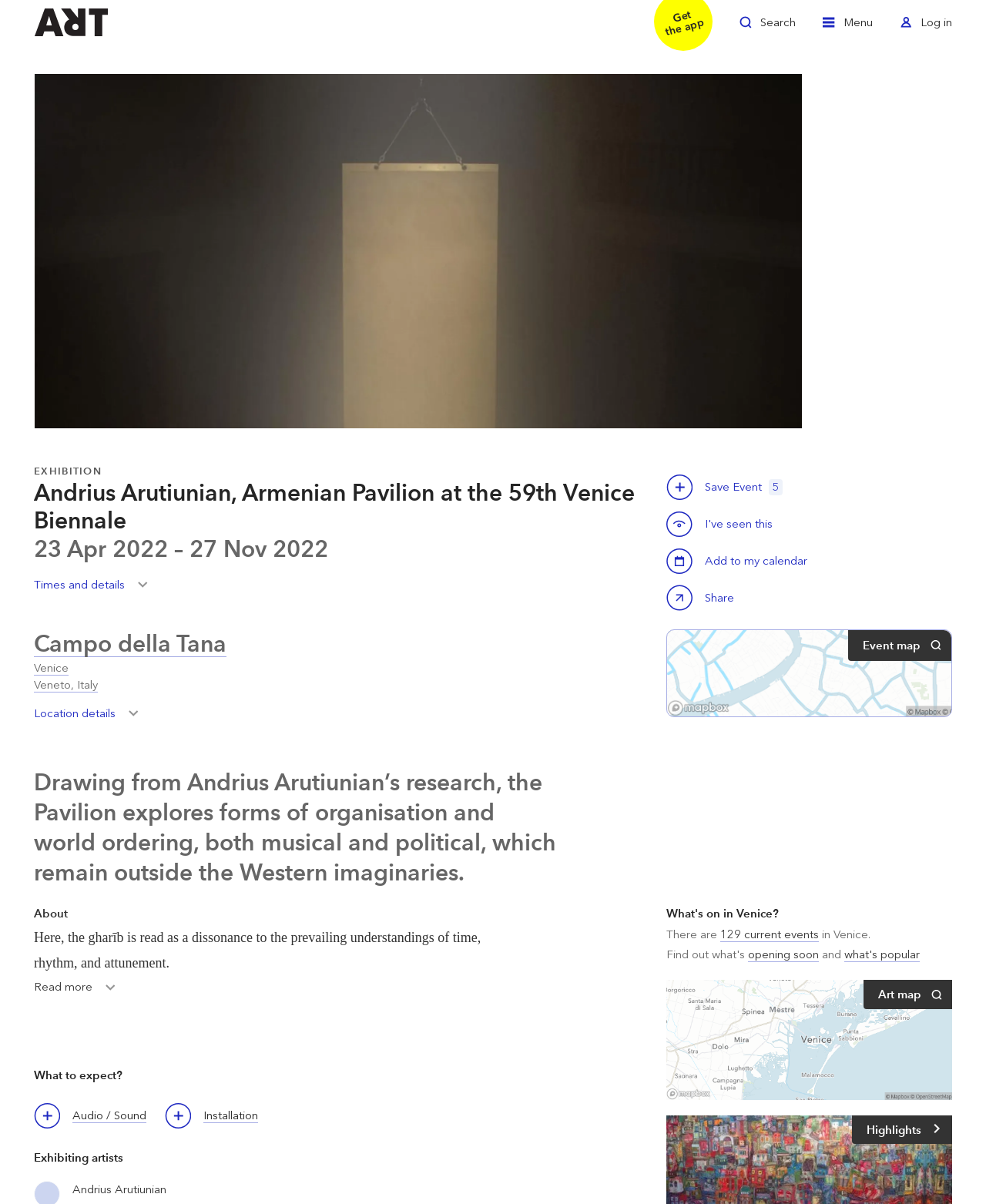What is the text of the webpage's headline?

Andrius Arutiunian, Armenian Pavilion at the 59th Venice Biennale